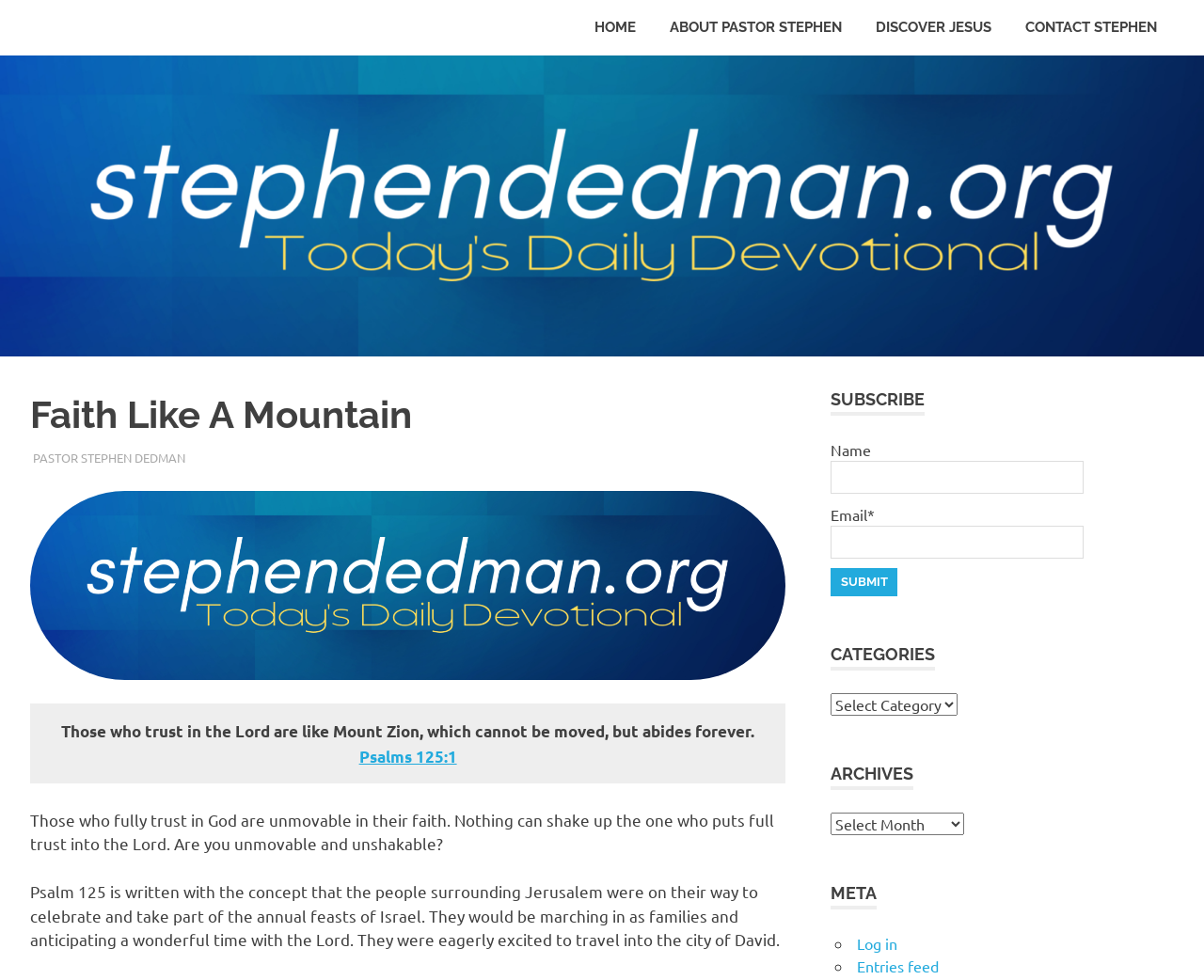Identify and provide the text content of the webpage's primary headline.

Faith Like A Mountain